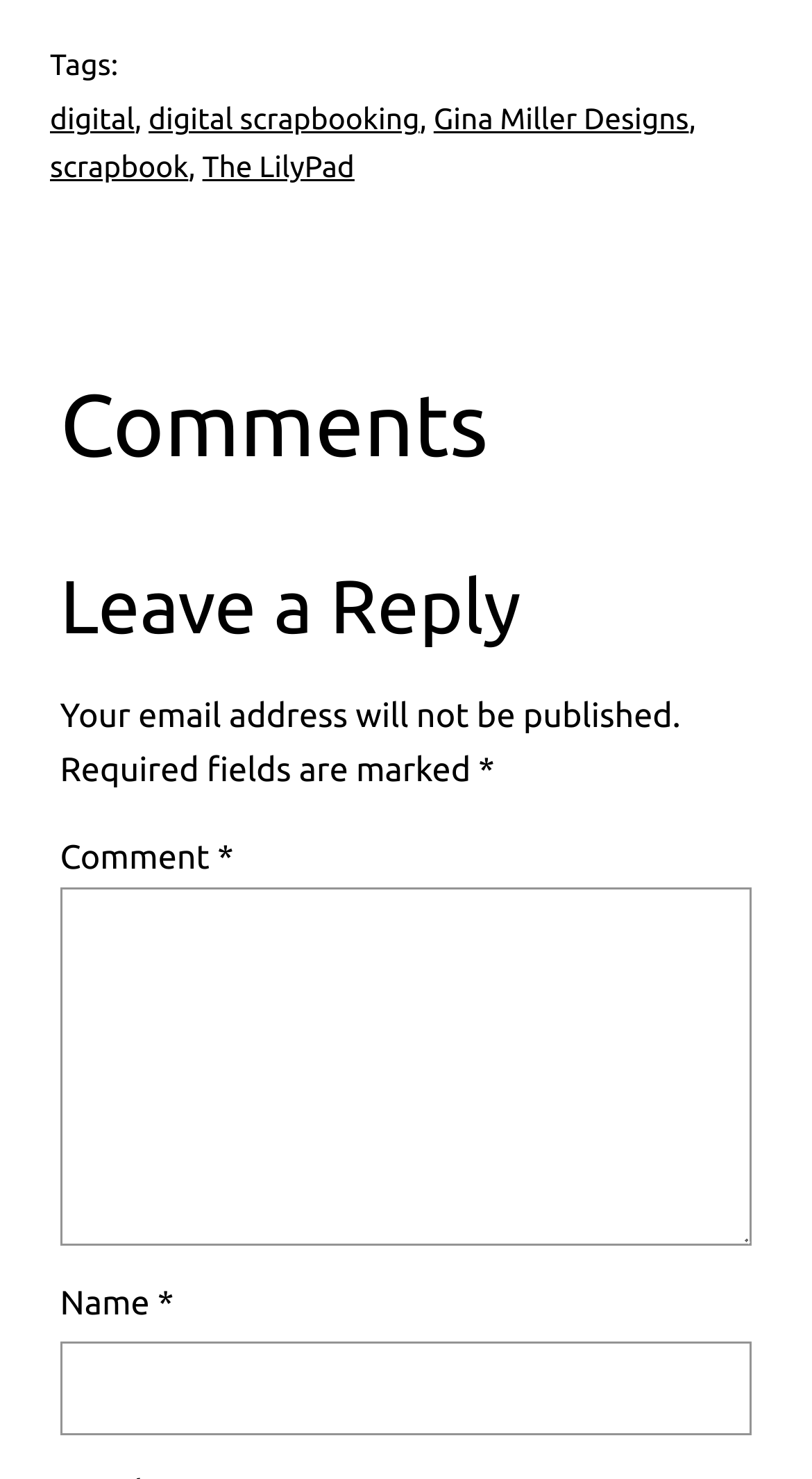Provide the bounding box coordinates for the UI element described in this sentence: "scrapbook". The coordinates should be four float values between 0 and 1, i.e., [left, top, right, bottom].

[0.062, 0.101, 0.232, 0.124]